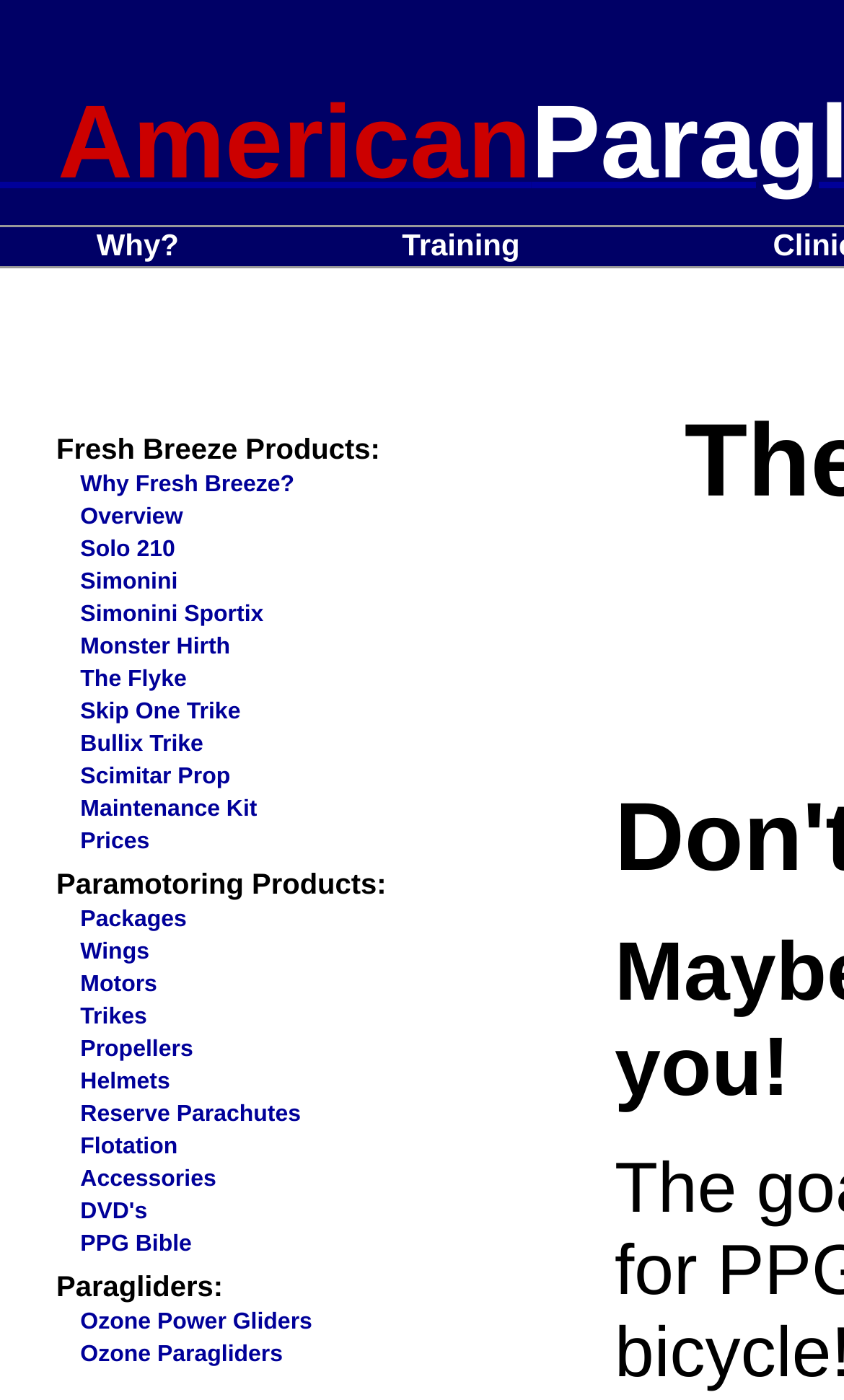Locate the bounding box of the UI element described in the following text: "Solo 210".

[0.095, 0.383, 0.208, 0.402]